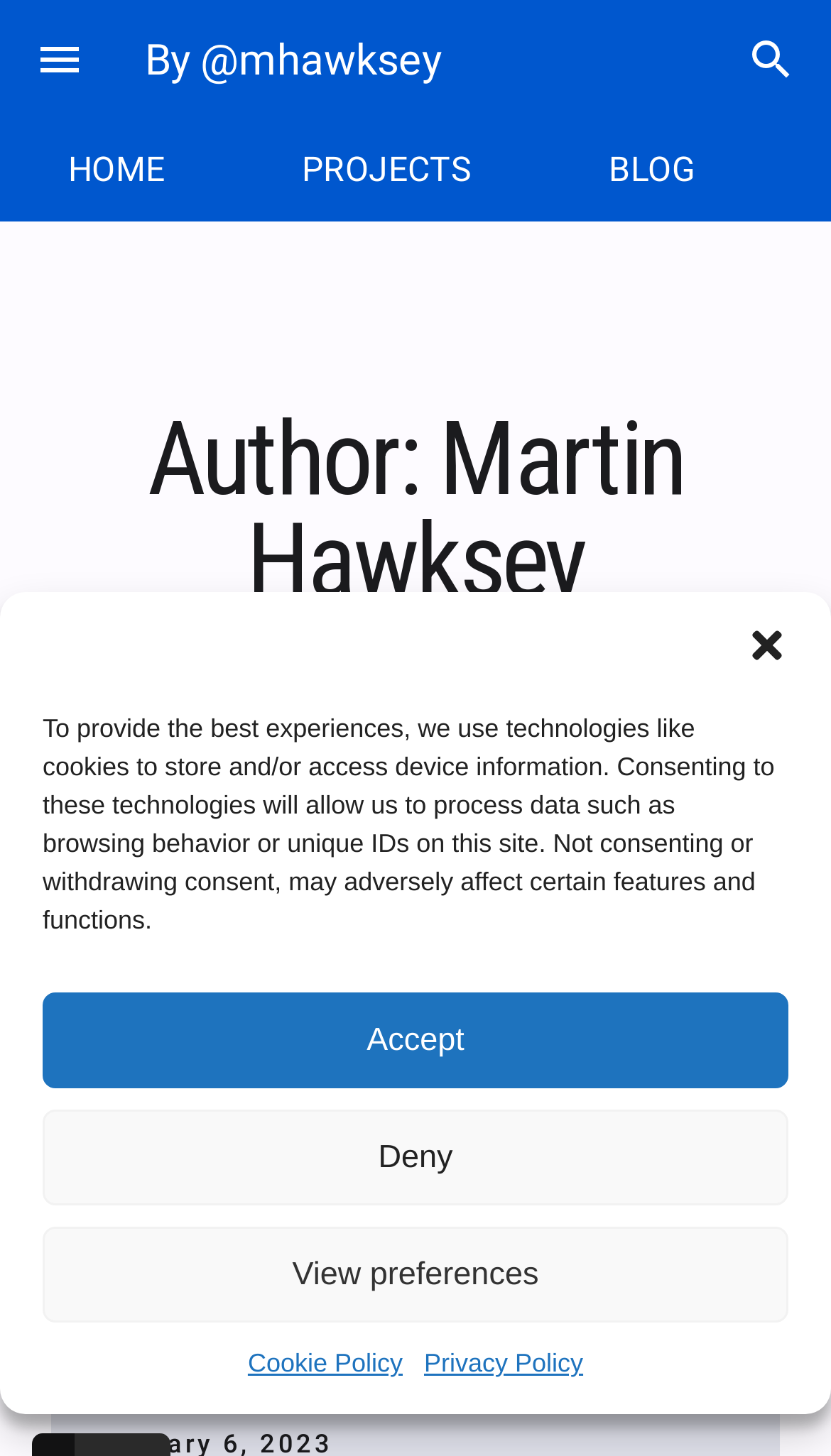From the details in the image, provide a thorough response to the question: What is the topic of the blog post?

The topic of the blog post can be found in the heading section, where it is written as '[TAGS Action Required] Twitter removing free API access breaking TAGS archives with Easy Setup'.